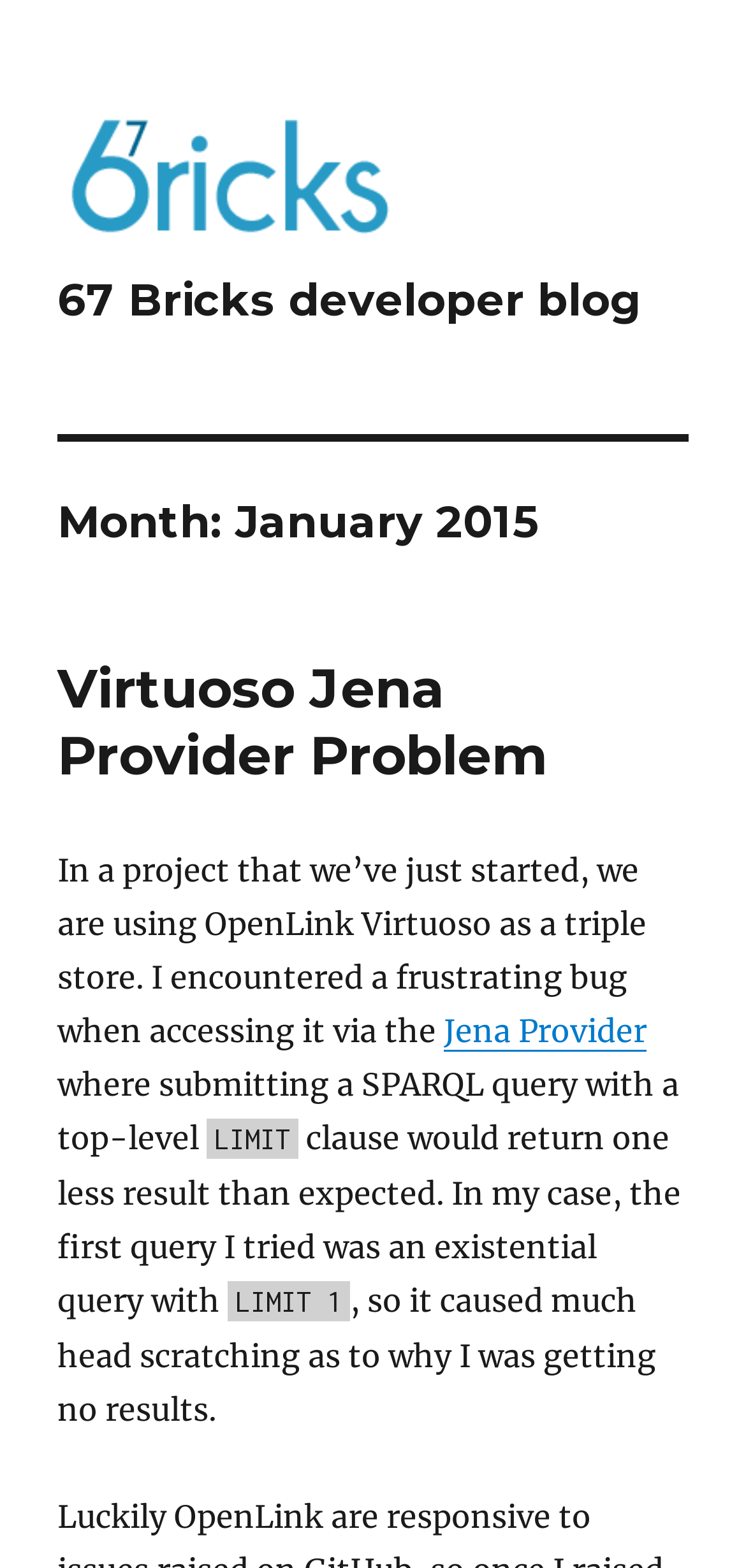From the webpage screenshot, predict the bounding box coordinates (top-left x, top-left y, bottom-right x, bottom-right y) for the UI element described here: Home

None